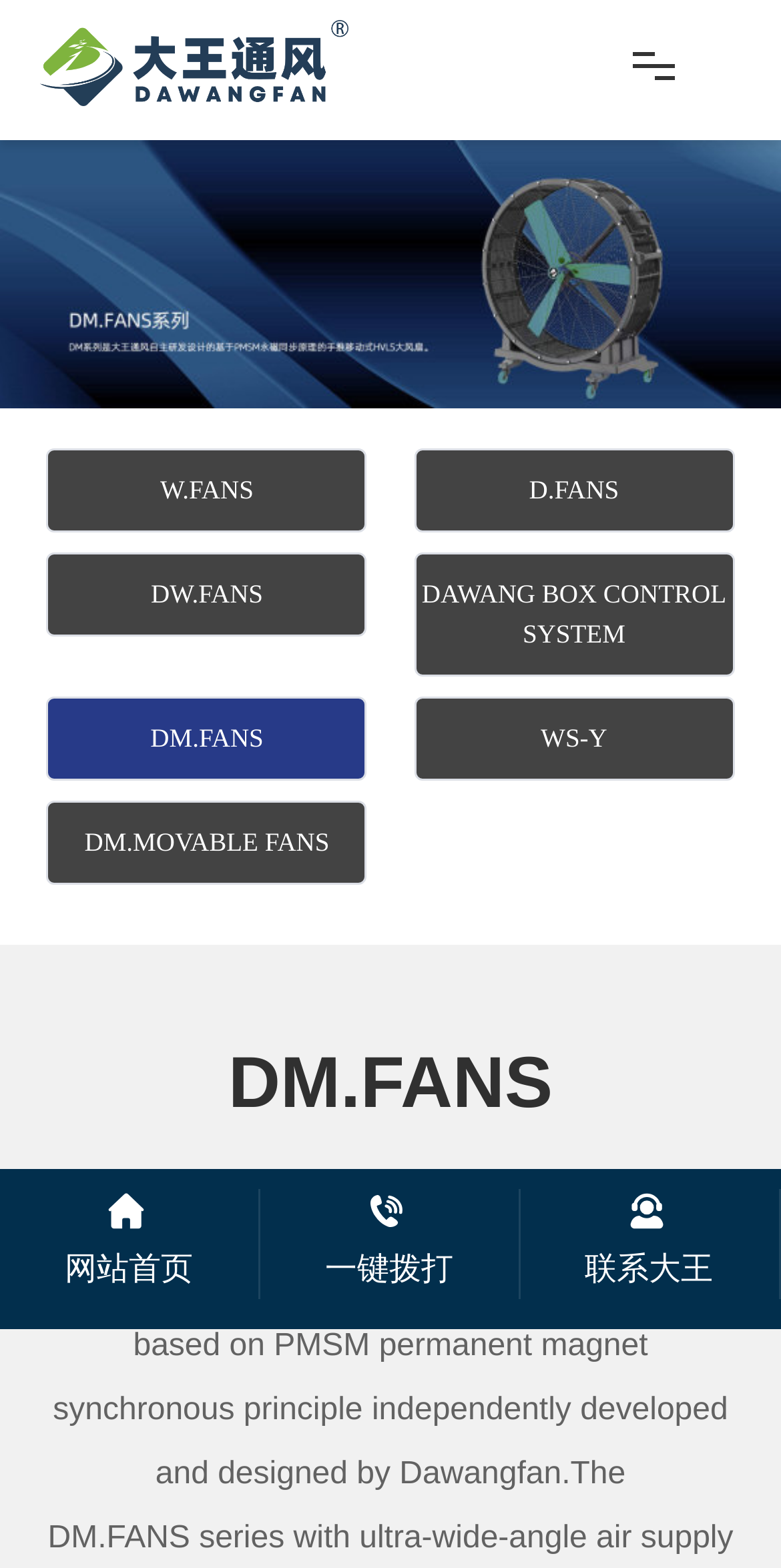Based on the element description: "DAWANG BOX CONTROL SYSTEM", identify the UI element and provide its bounding box coordinates. Use four float numbers between 0 and 1, [left, top, right, bottom].

[0.532, 0.354, 0.938, 0.431]